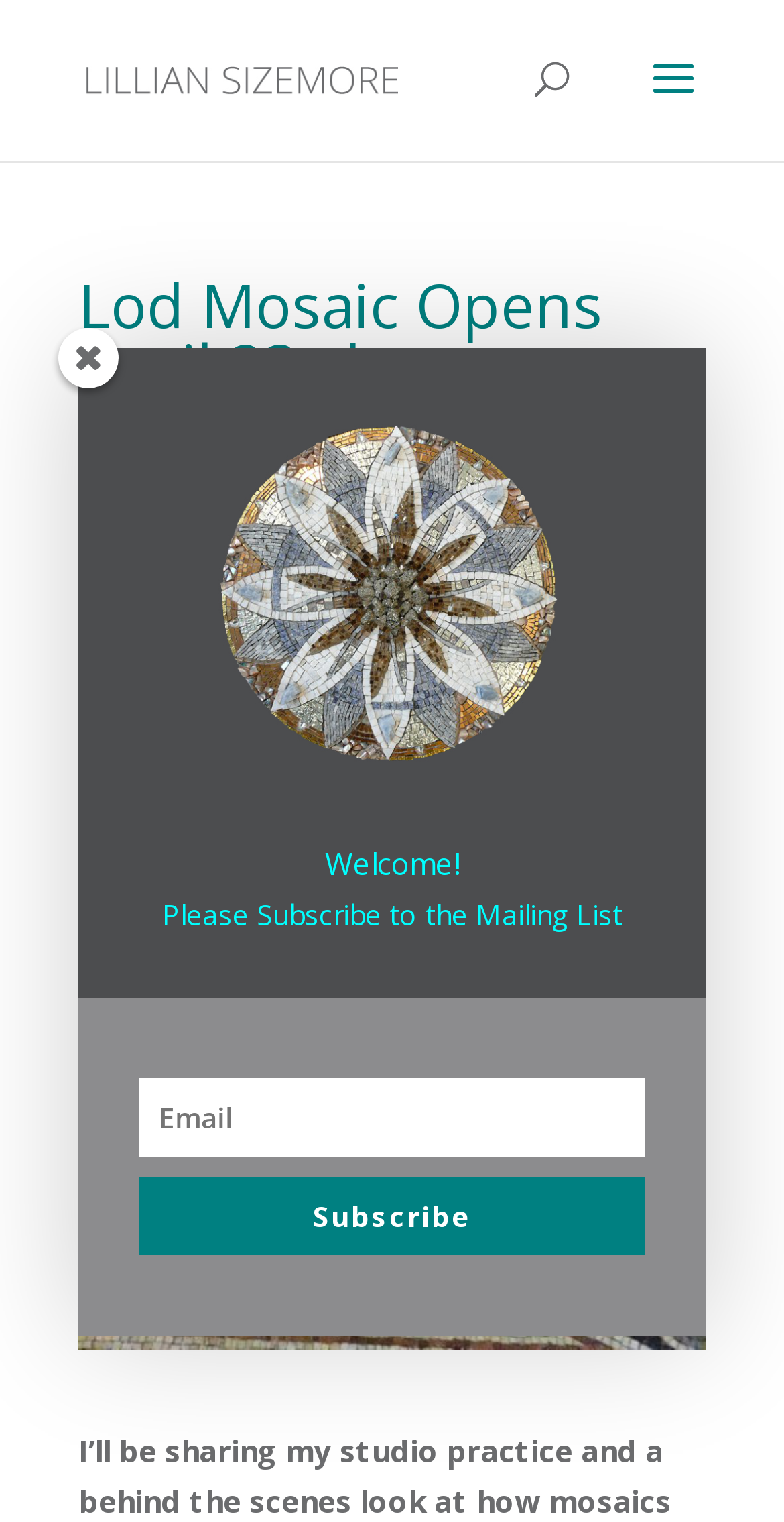What is the image above the 'Welcome!' heading?
Look at the image and answer the question with a single word or phrase.

Avatar